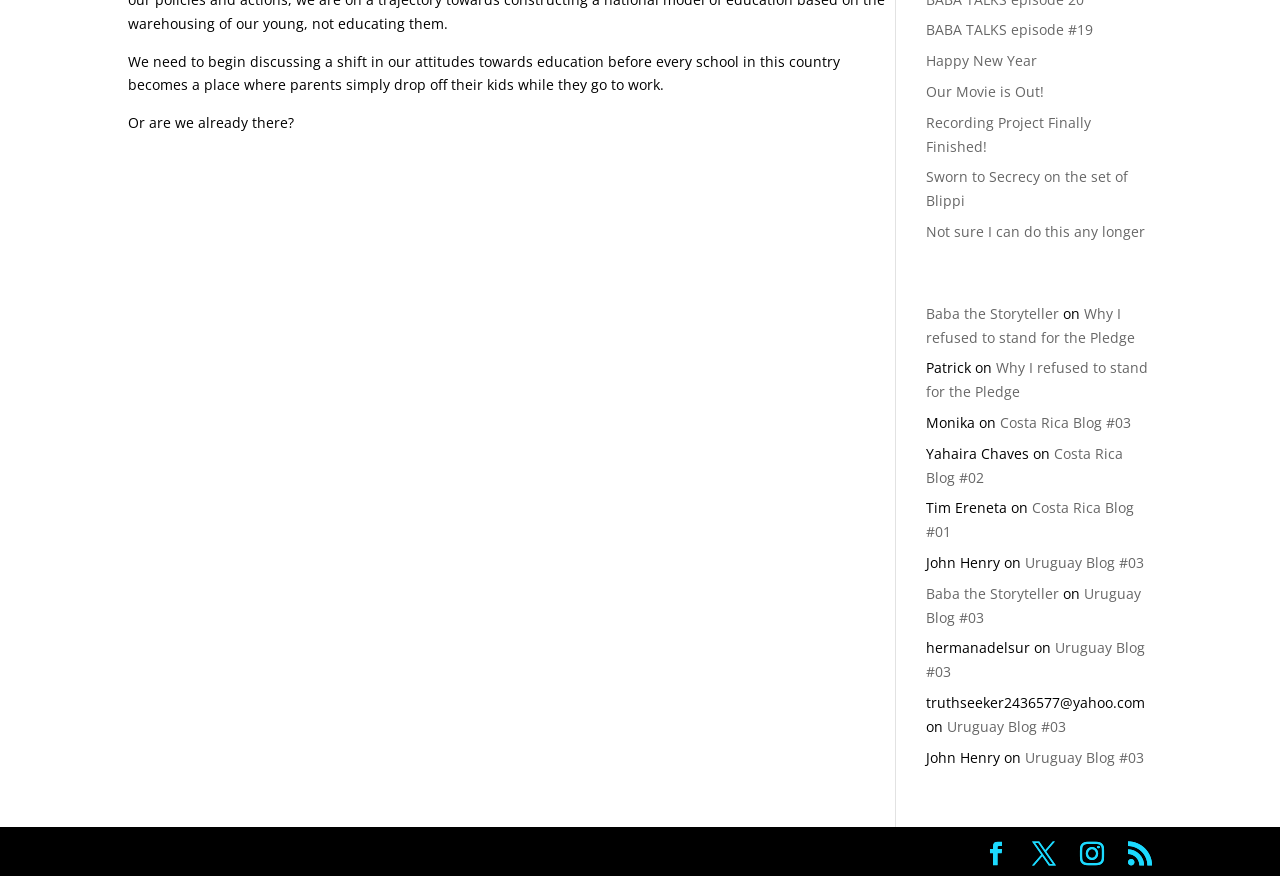Highlight the bounding box of the UI element that corresponds to this description: "Facebook".

[0.769, 0.962, 0.788, 0.99]